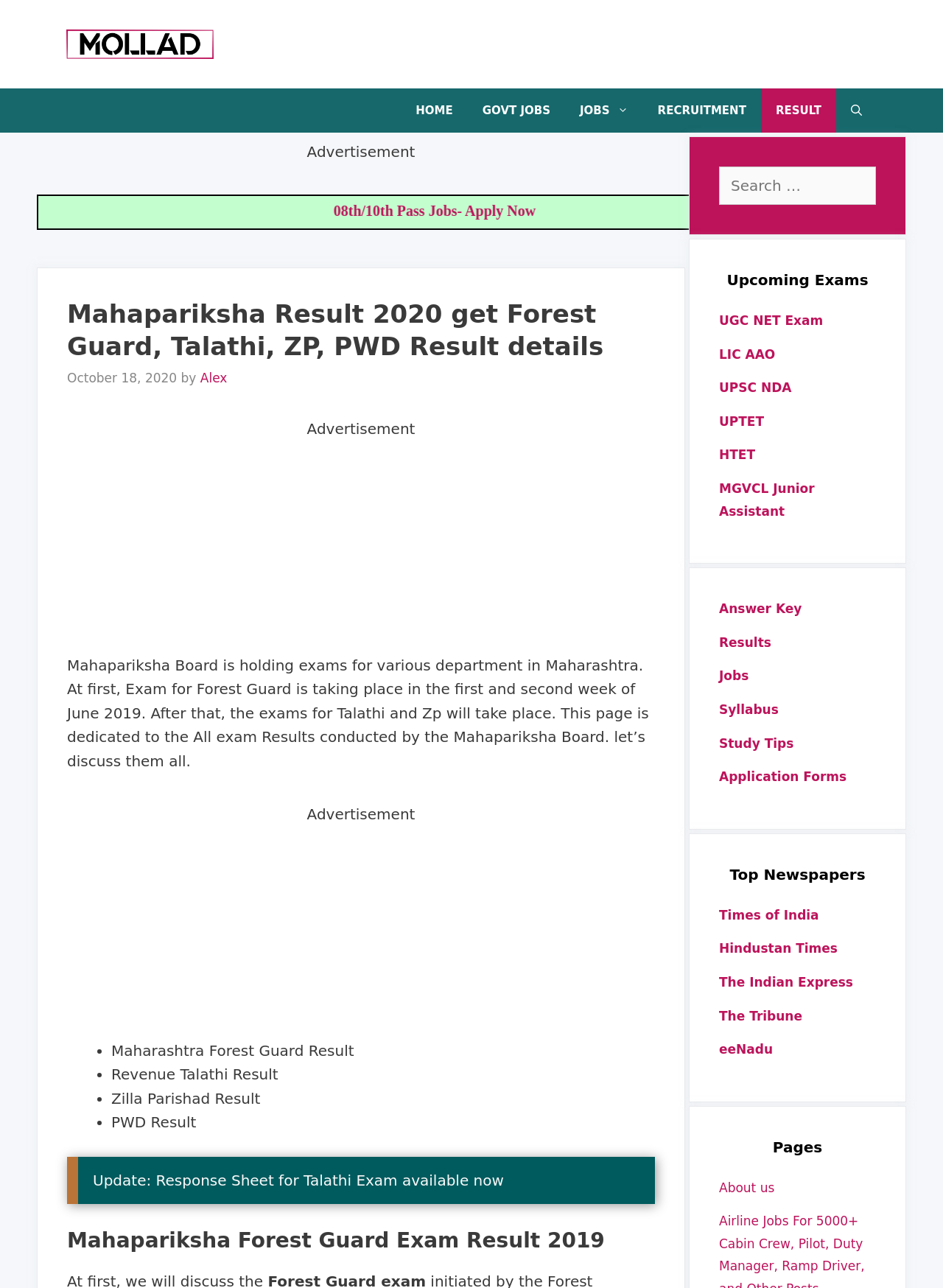Calculate the bounding box coordinates of the UI element given the description: "Recruitment".

[0.682, 0.069, 0.807, 0.103]